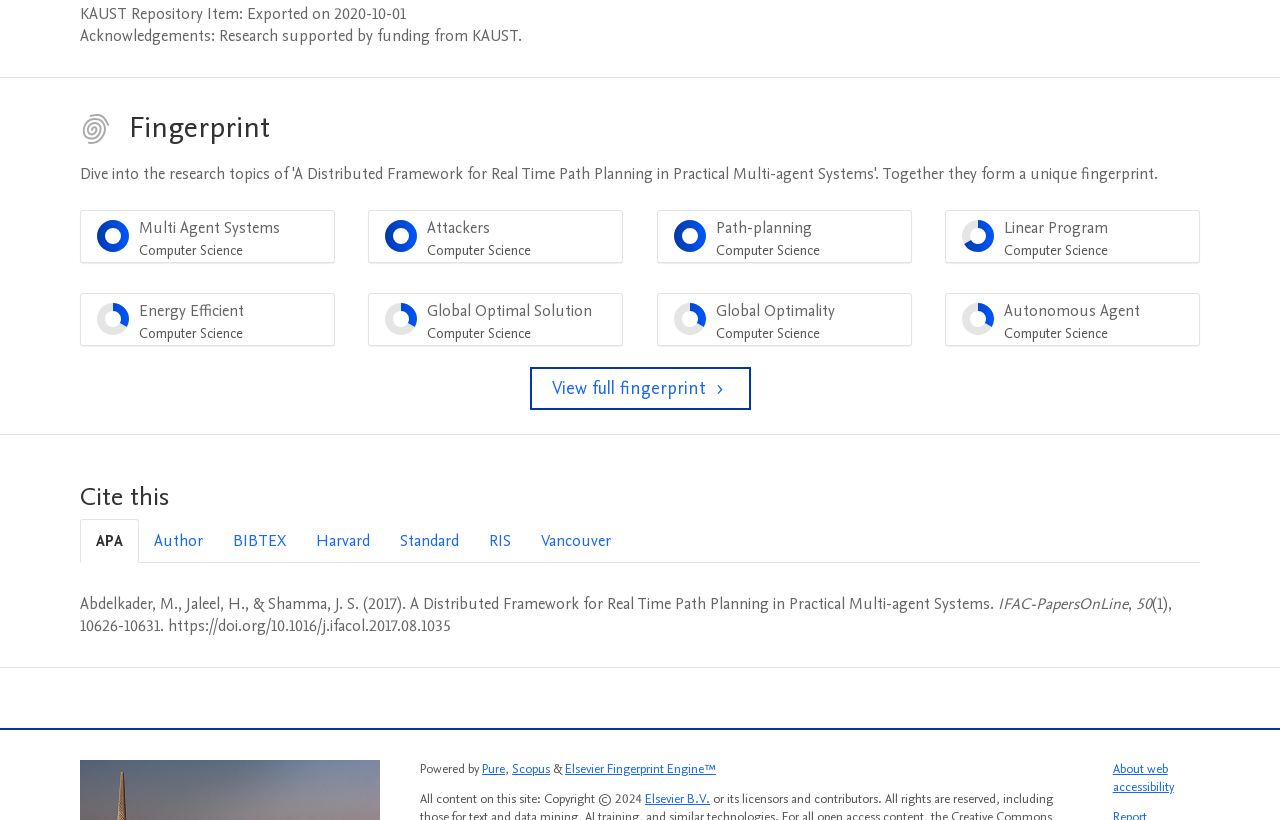Predict the bounding box of the UI element based on this description: "Elsevier B.V.".

[0.504, 0.963, 0.555, 0.985]